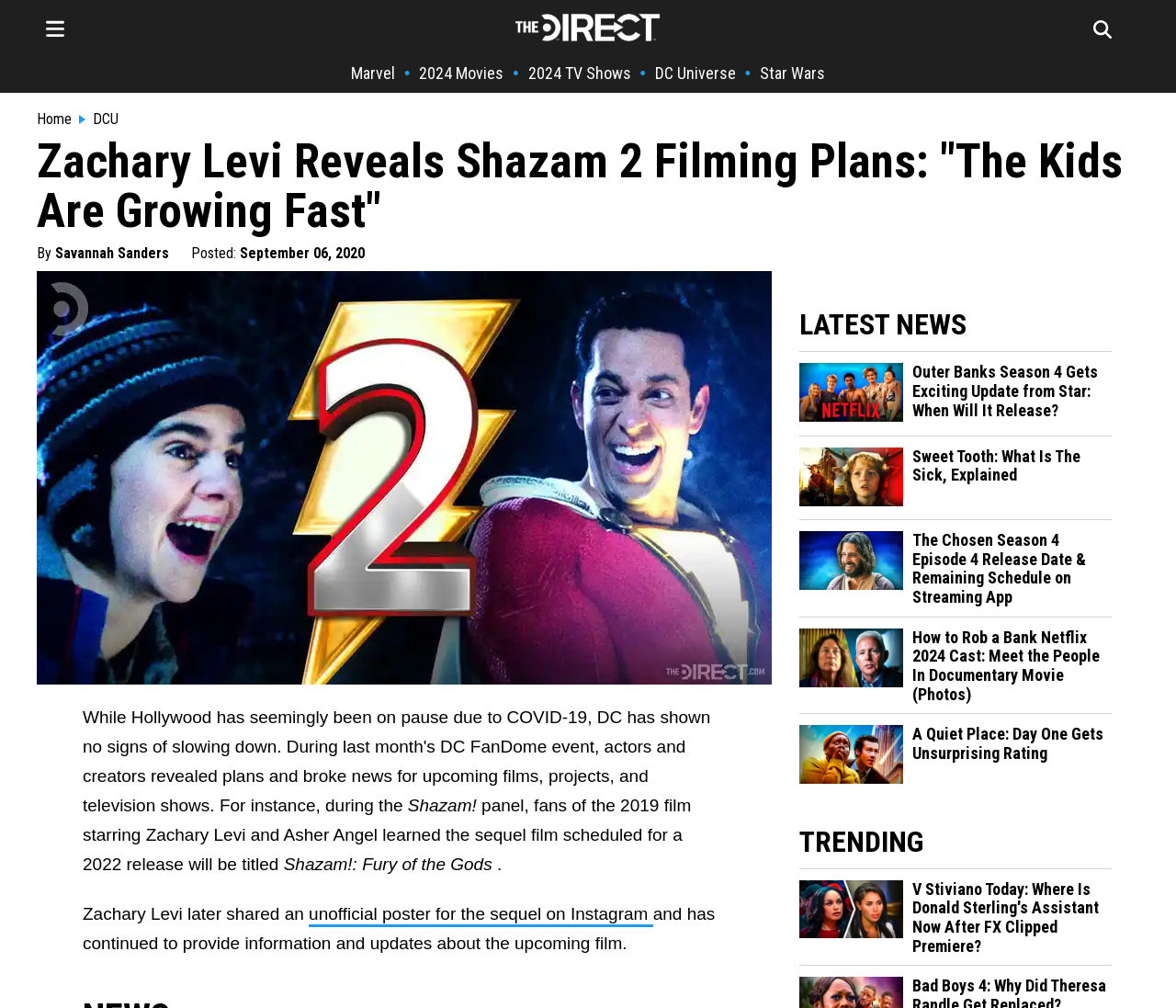Find and provide the bounding box coordinates for the UI element described with: "2024 TV Shows".

[0.449, 0.063, 0.536, 0.082]